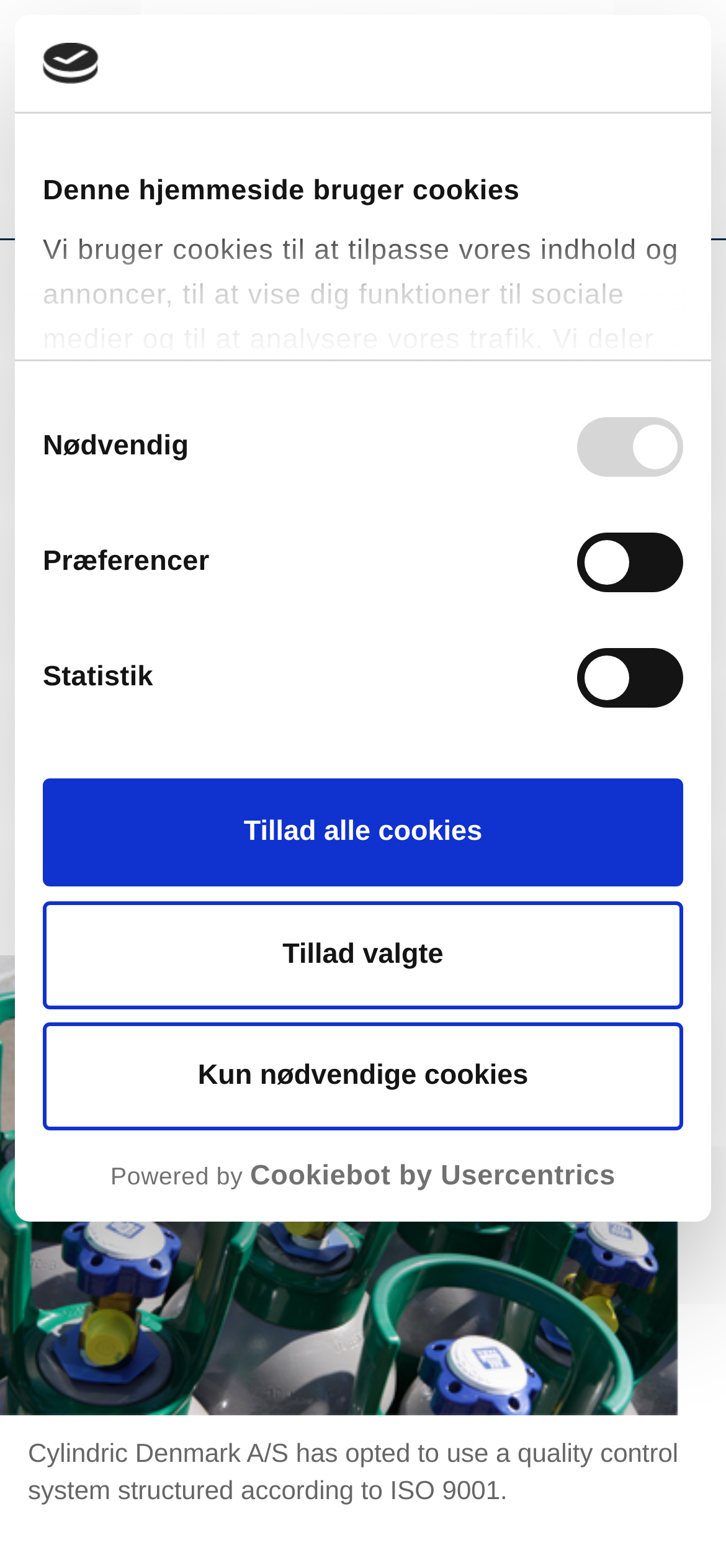Please identify the bounding box coordinates of the clickable region that I should interact with to perform the following instruction: "Click the logo". The coordinates should be expressed as four float numbers between 0 and 1, i.e., [left, top, right, bottom].

[0.059, 0.027, 0.135, 0.054]